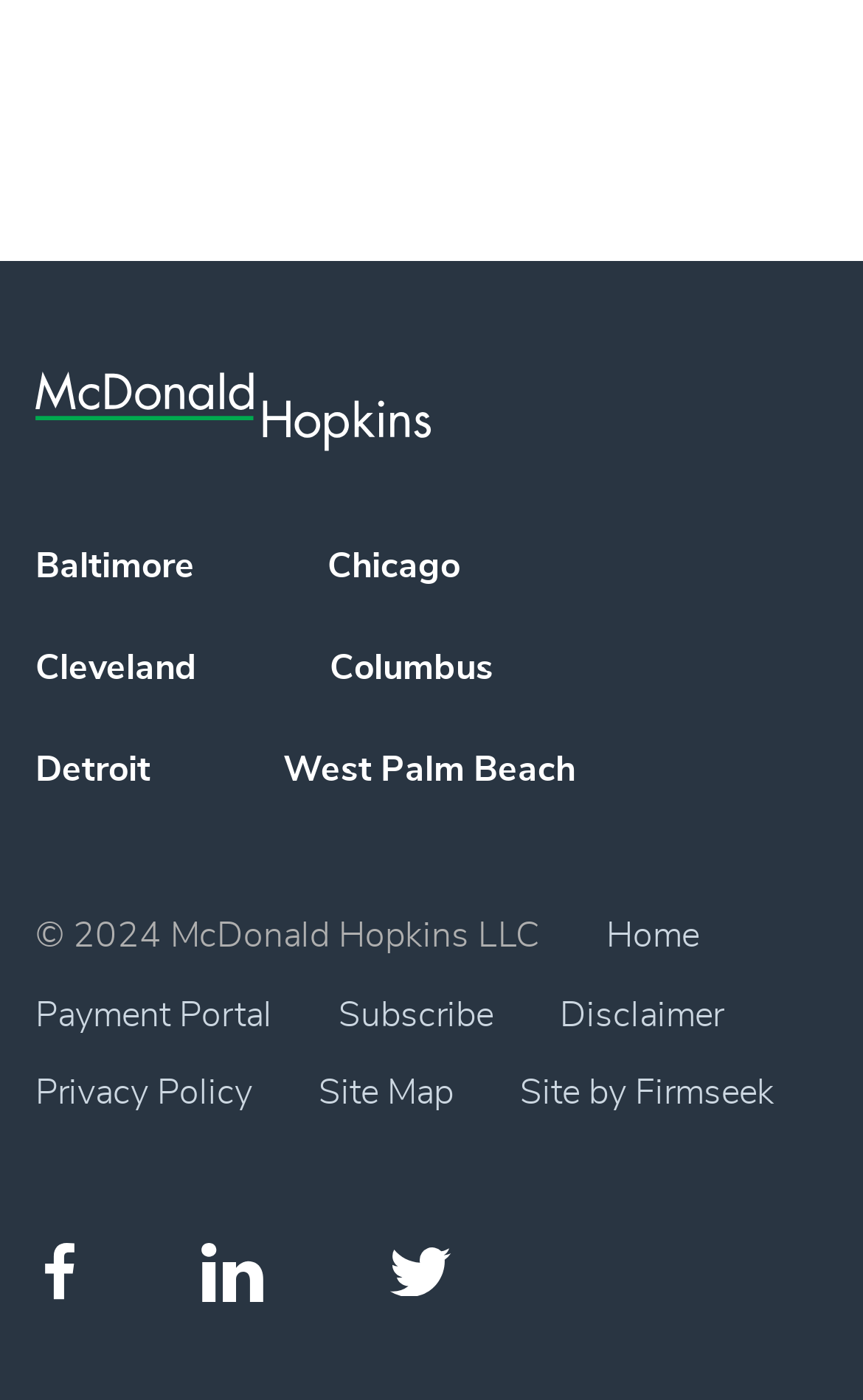Carefully observe the image and respond to the question with a detailed answer:
What is the company name?

The company name can be found in the image element with the OCR text 'McDonald Hopkins LLC' at the top of the webpage.